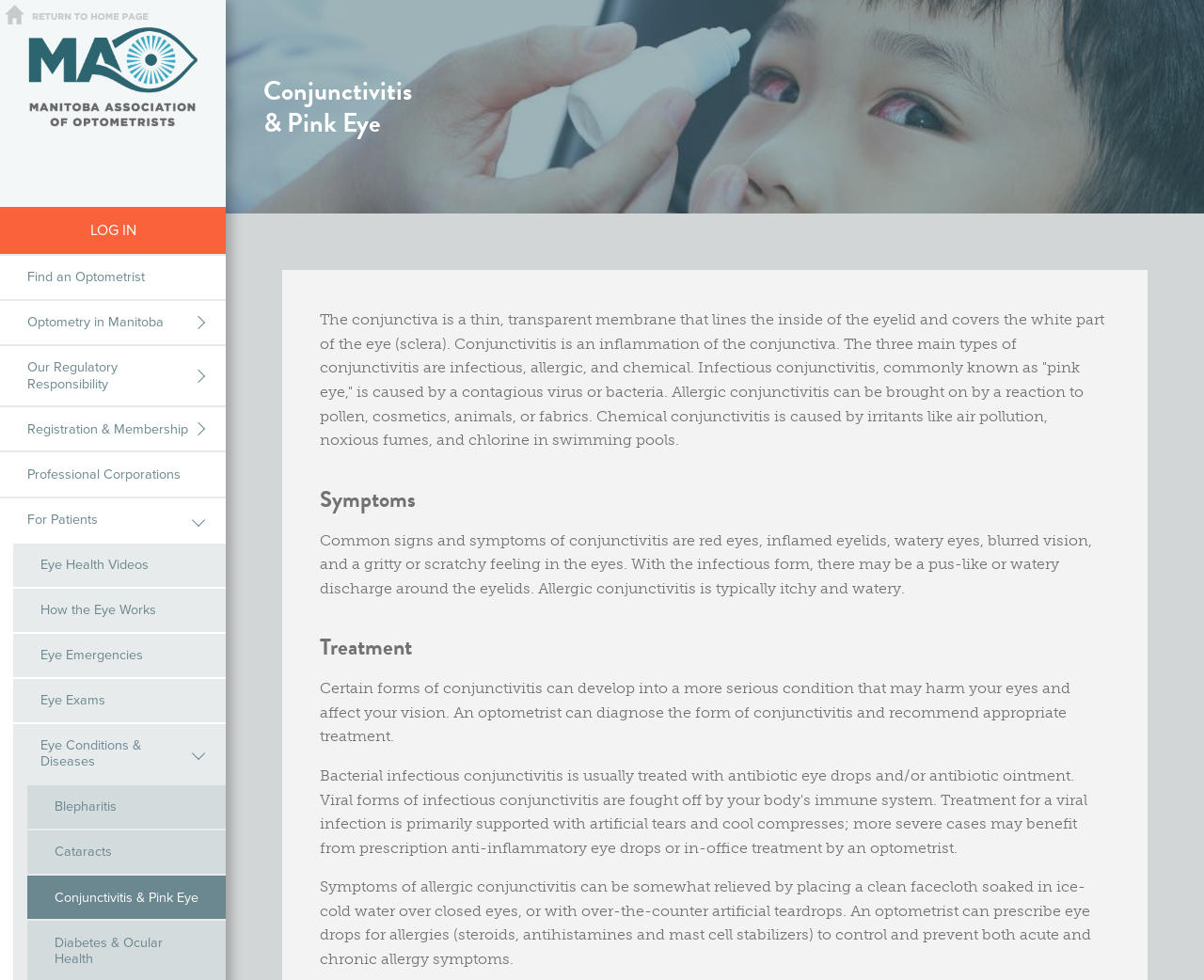Please locate the bounding box coordinates of the element that should be clicked to complete the given instruction: "Click on the 'Optometry in Manitoba' link".

[0.0, 0.307, 0.188, 0.351]